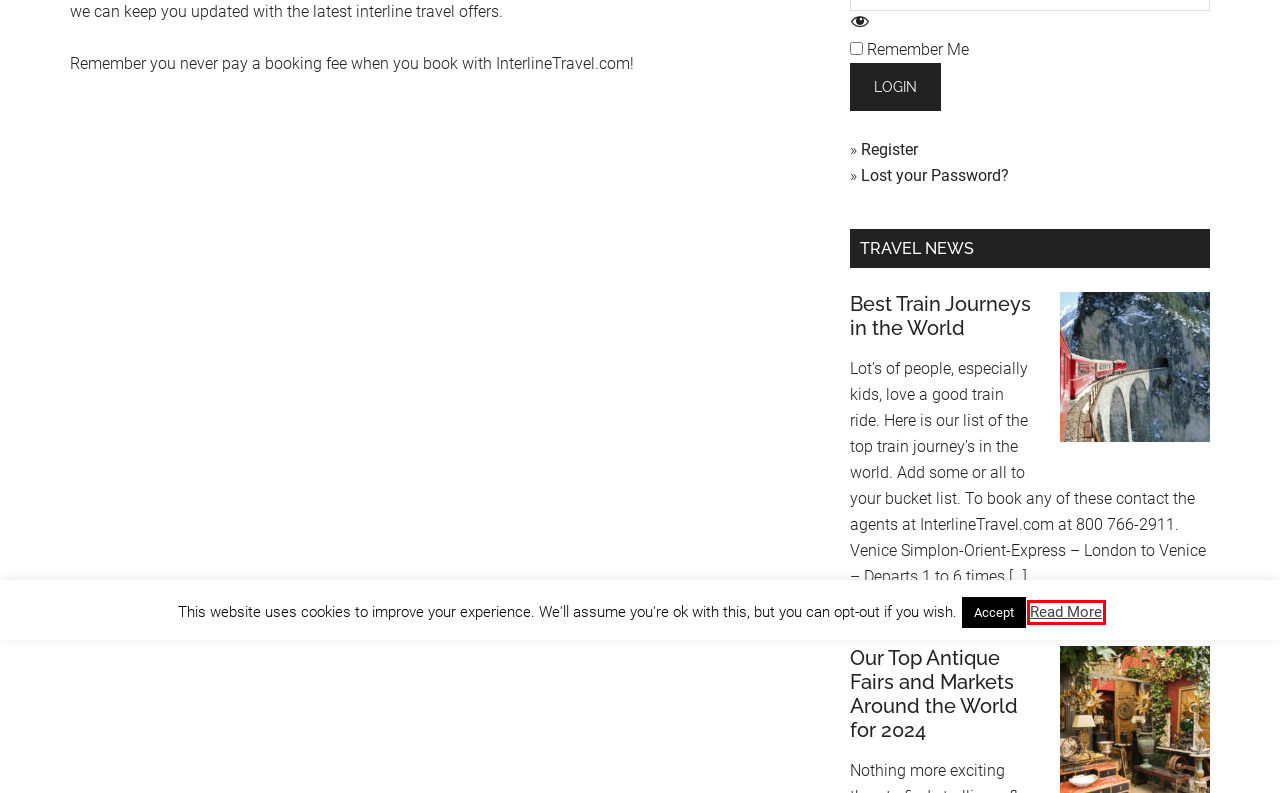You are presented with a screenshot of a webpage containing a red bounding box around an element. Determine which webpage description best describes the new webpage after clicking on the highlighted element. Here are the candidates:
A. Celestyal Cruises
B. Meet Our Team
C. Privacy Policy
D. Carnival Cruises
E. Our Top Antique Fairs and Markets Around the World for 2024
F. Best Train Journeys in the World
G. Princess Cruises
H. Lost Password ‹ Interline Travel 800 766-2911 — WordPress

C